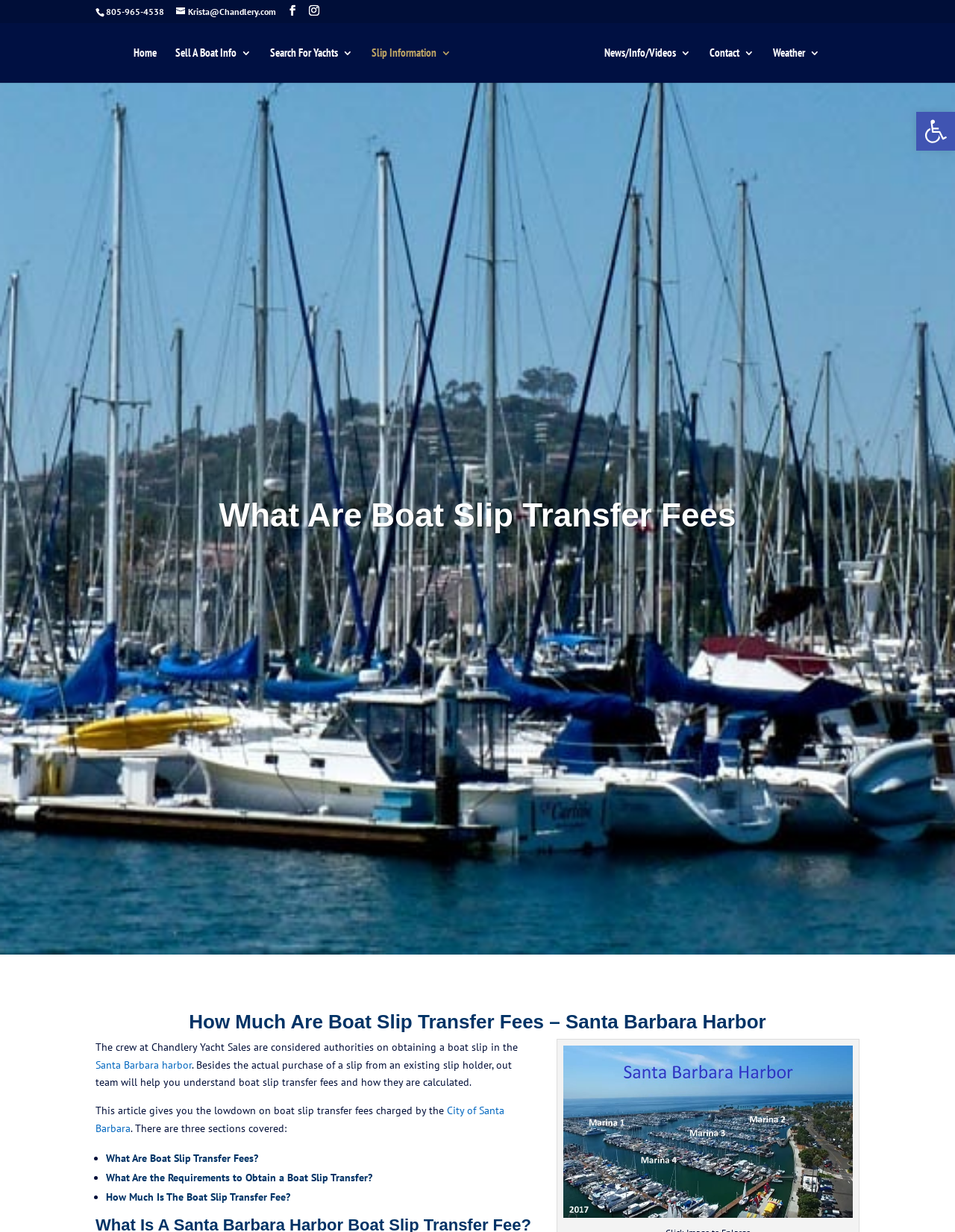Please identify the bounding box coordinates of the element's region that should be clicked to execute the following instruction: "Go to the home page". The bounding box coordinates must be four float numbers between 0 and 1, i.e., [left, top, right, bottom].

[0.14, 0.039, 0.164, 0.067]